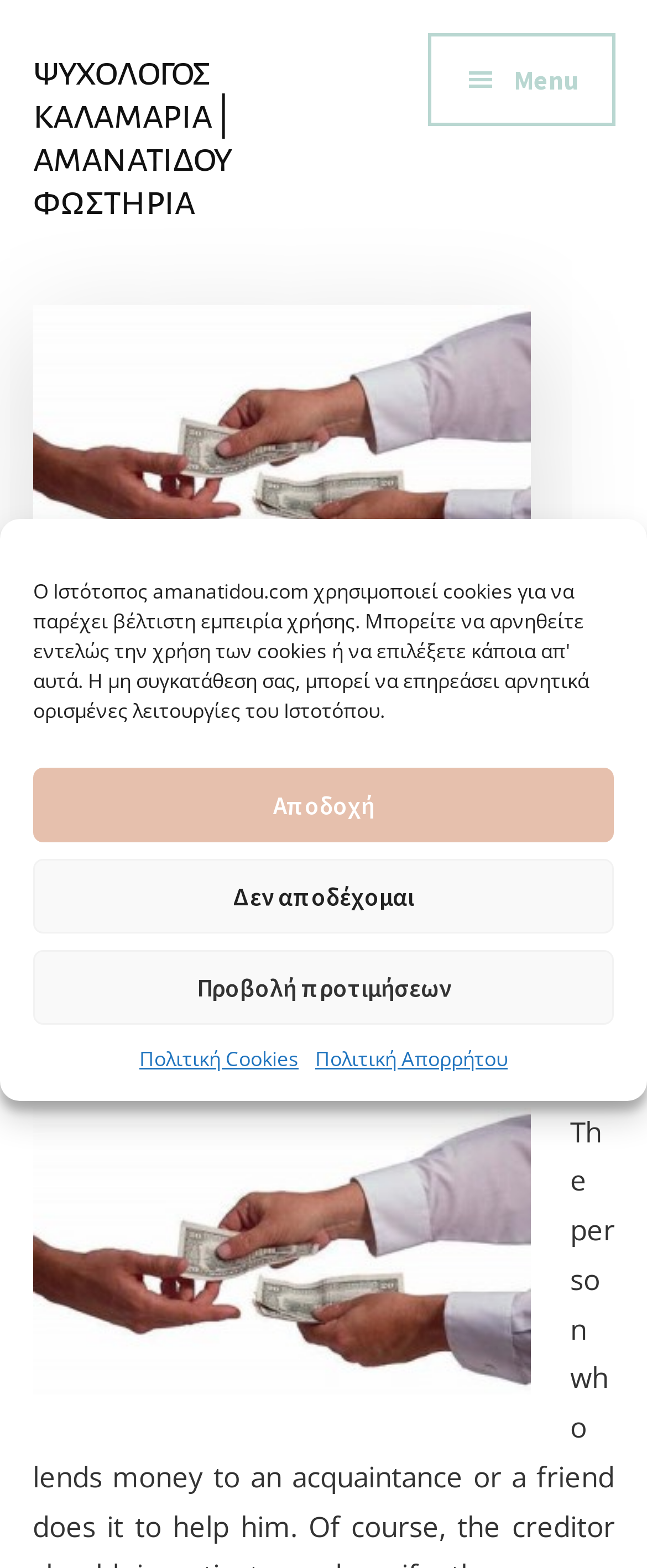Could you please study the image and provide a detailed answer to the question:
What is the name of the website?

The name of the website can be found in the breadcrumb navigation, where it is mentioned as 'stoixima online.com'.